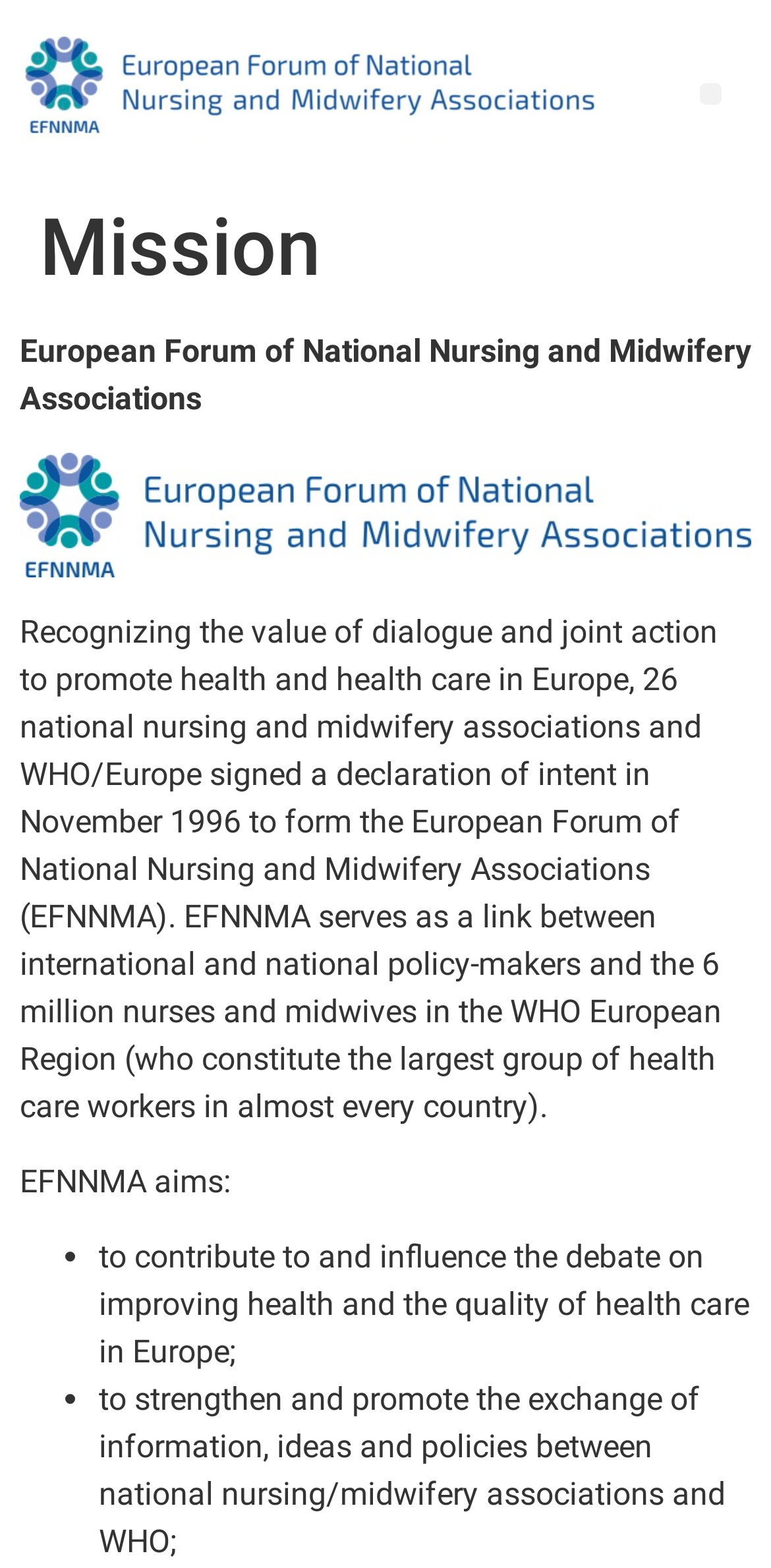Respond to the following question with a brief word or phrase:
What is the name of the organization?

EFNNMA